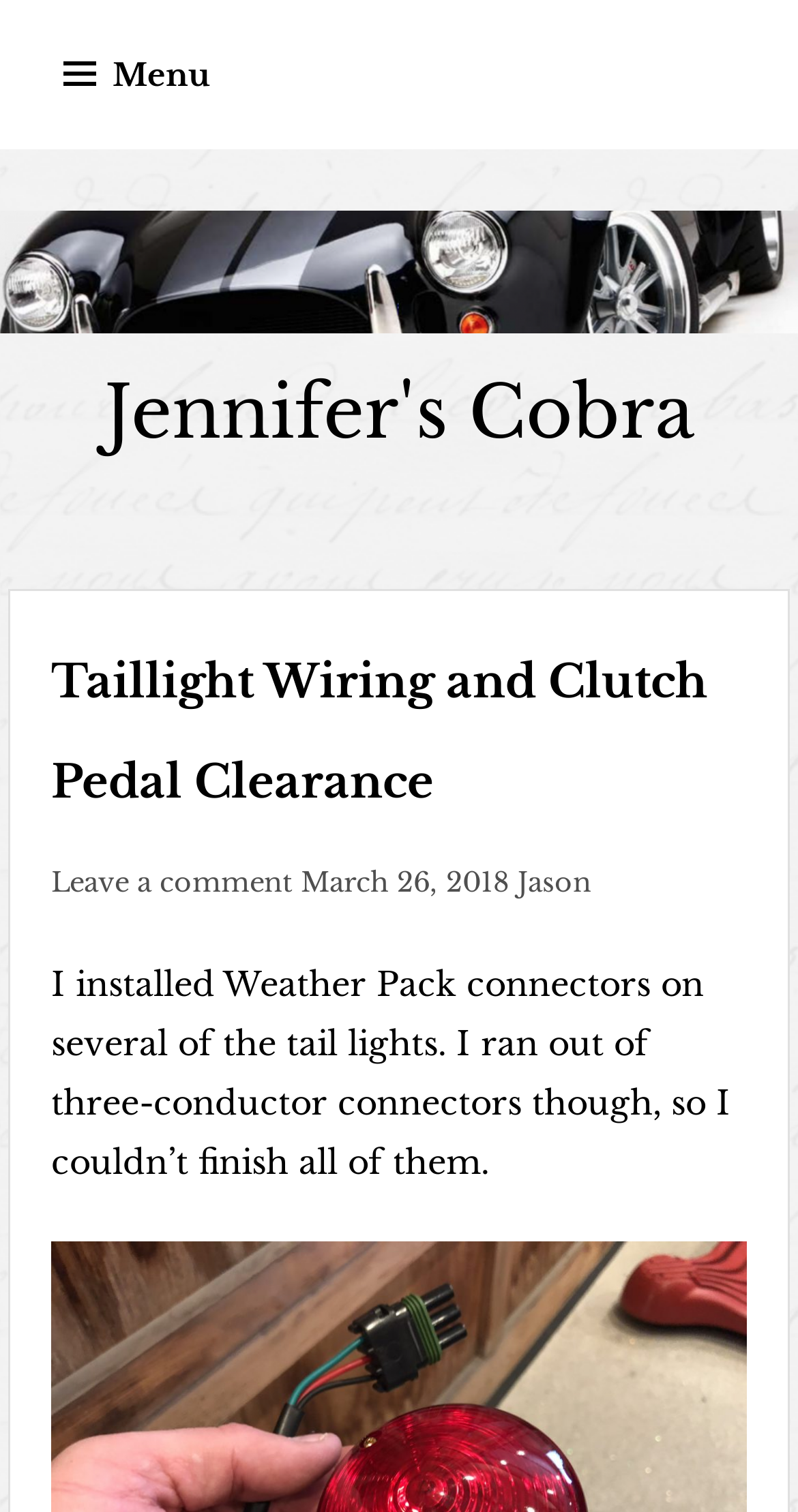Using the webpage screenshot, find the UI element described by Jennifer's Cobra. Provide the bounding box coordinates in the format (top-left x, top-left y, bottom-right x, bottom-right y), ensuring all values are floating point numbers between 0 and 1.

[0.131, 0.244, 0.869, 0.302]